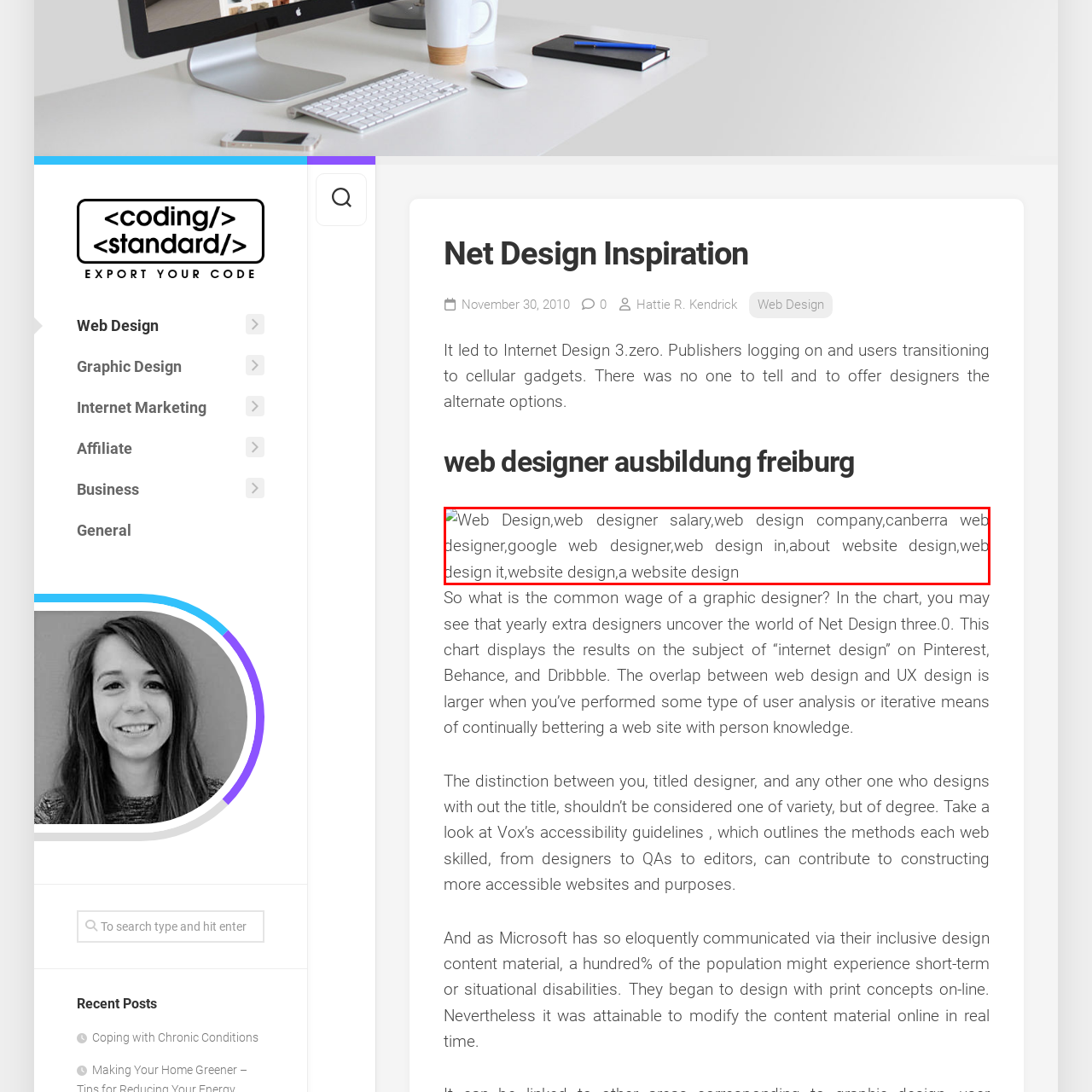Provide a comprehensive description of the image located within the red boundary.

The image features keywords related to the field of web design, including phrases such as "web design," "web designer salary," "web design company," and "Canberra web designer." These terms highlight various aspects of the web design profession, from salary expectations to regional services. Accompanying these keywords are additional descriptors that emphasize the breadth of topics covered in the web design realm, such as general information about web design, company offerings, and relevant services associated with the profession. The overall composition reflects a focus on essential elements for anyone interested in pursuing a career in web design or exploring related topics in this dynamic field.